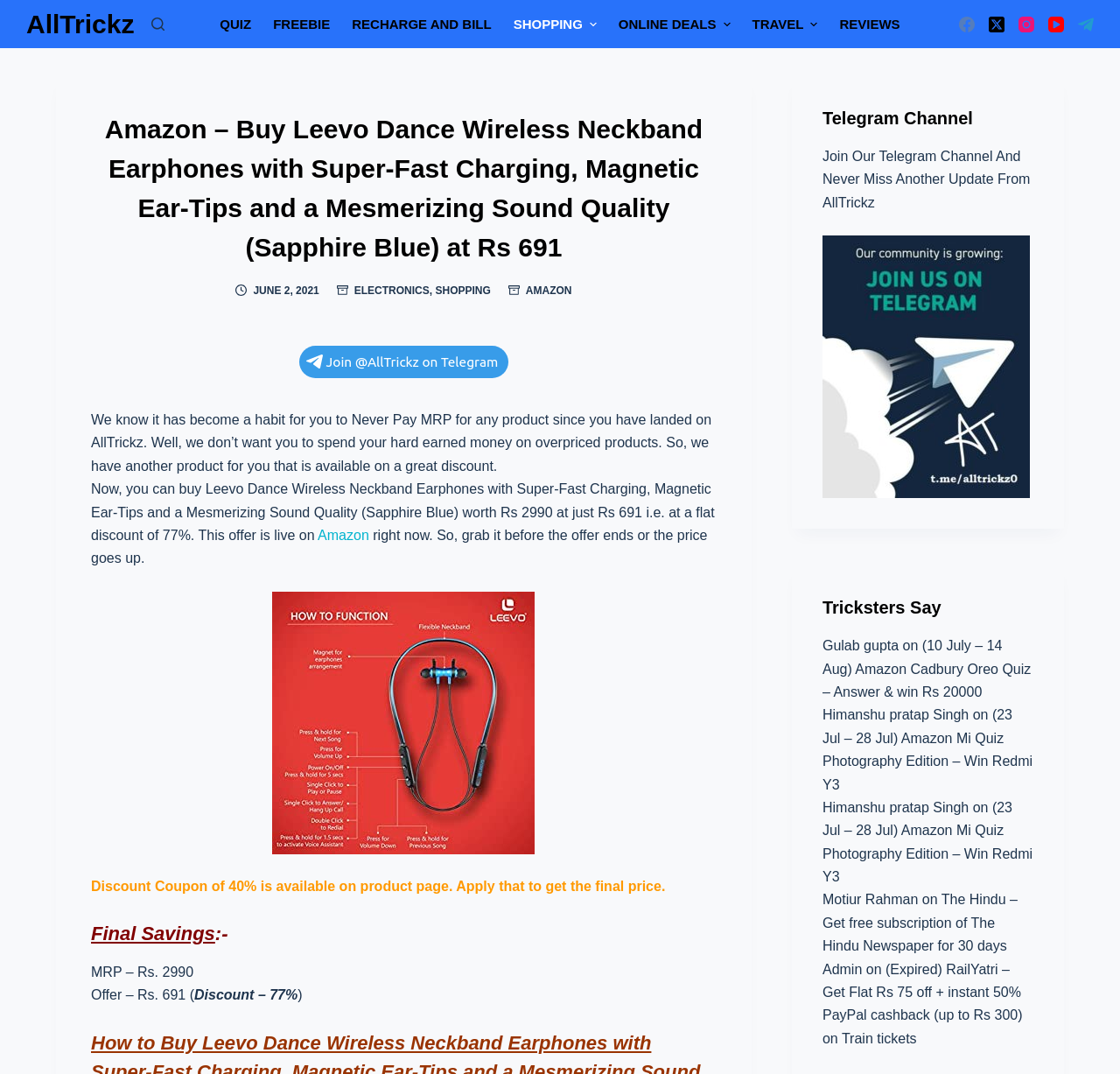Given the element description Recharge and Bill, predict the bounding box coordinates for the UI element in the webpage screenshot. The format should be (top-left x, top-left y, bottom-right x, bottom-right y), and the values should be between 0 and 1.

[0.304, 0.004, 0.449, 0.04]